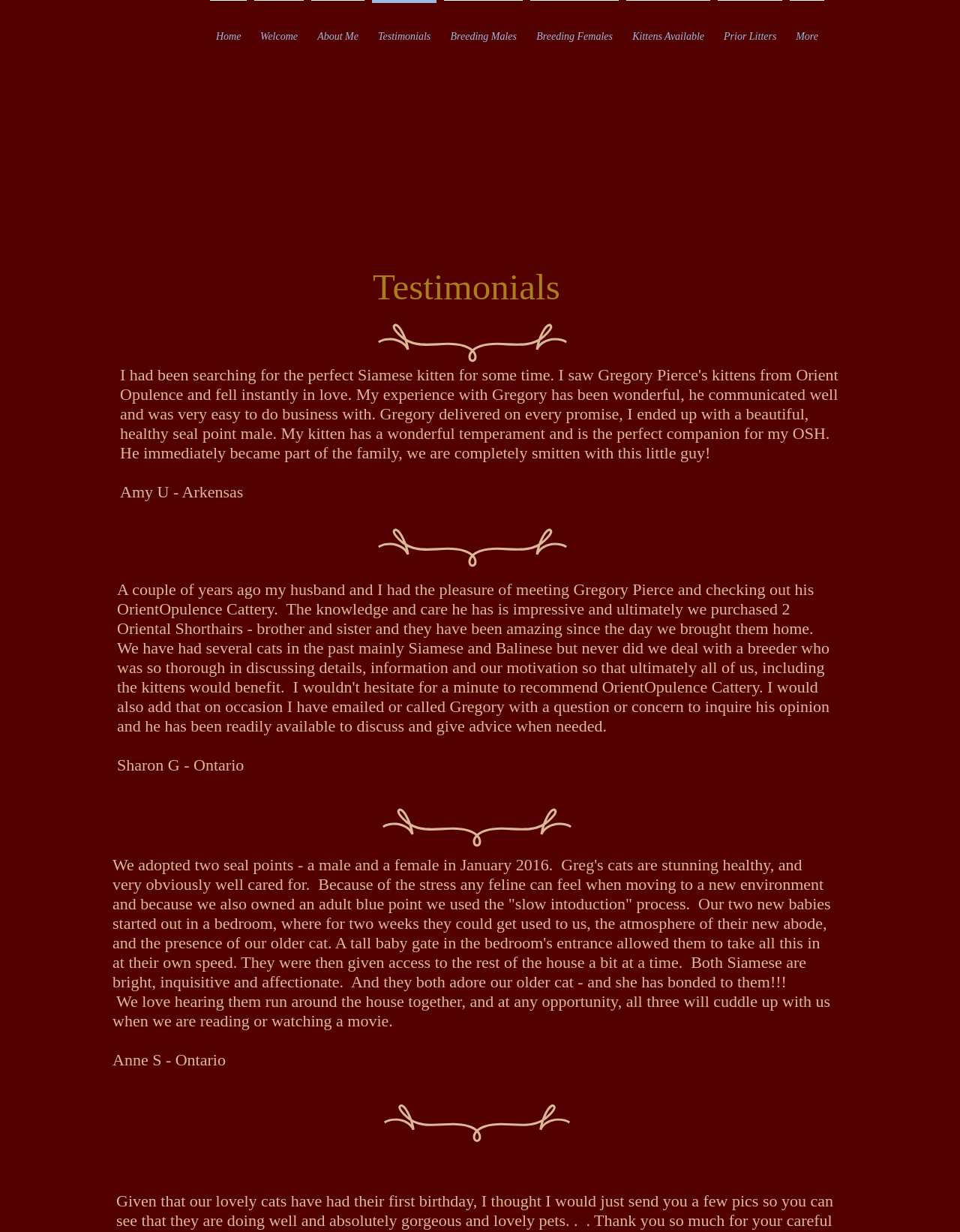Please identify the bounding box coordinates of the element I should click to complete this instruction: 'read testimonials'. The coordinates should be given as four float numbers between 0 and 1, like this: [left, top, right, bottom].

[0.388, 0.216, 0.611, 0.25]